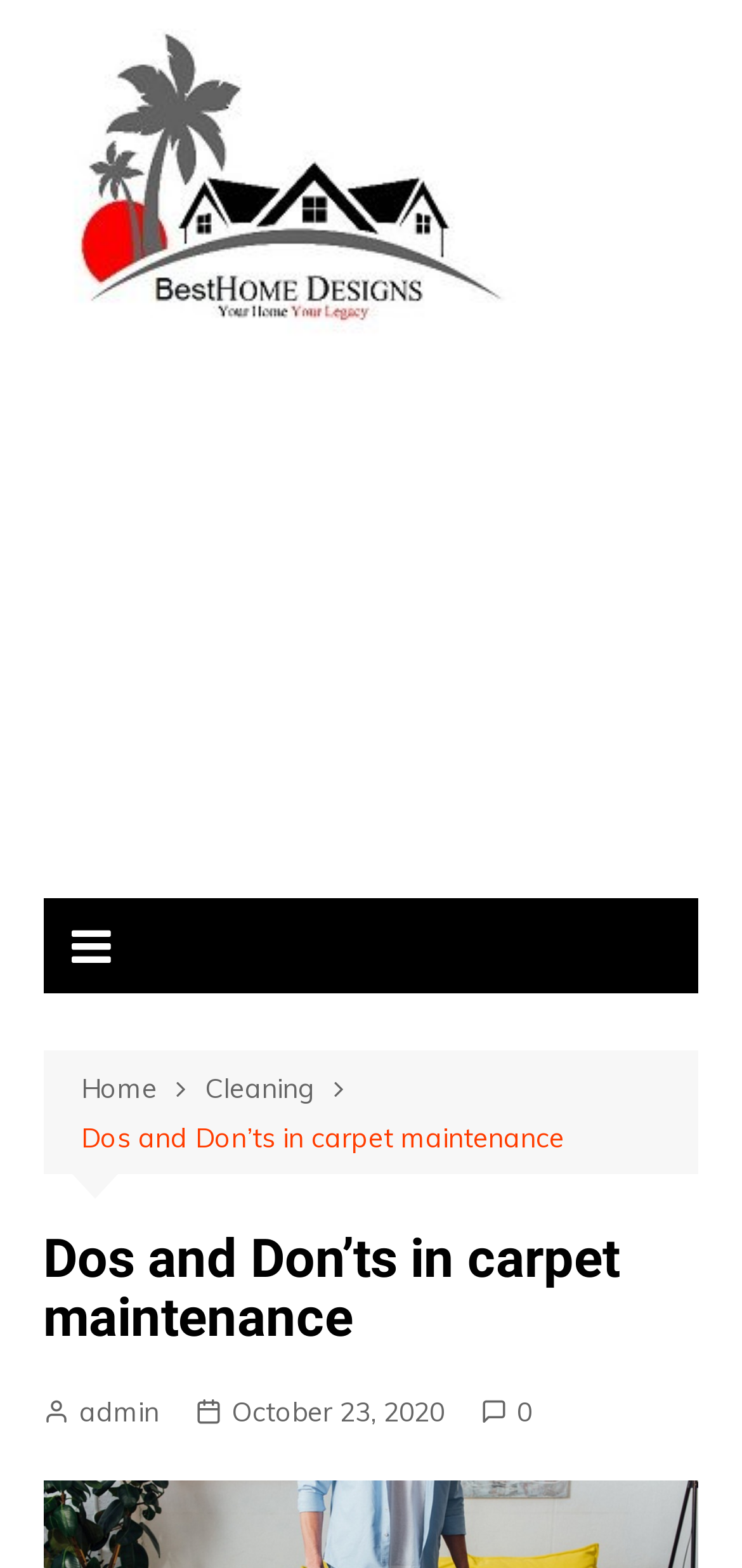What is the shape of the icon next to the 'Home' link?
Look at the image and respond with a one-word or short-phrase answer.

arrow